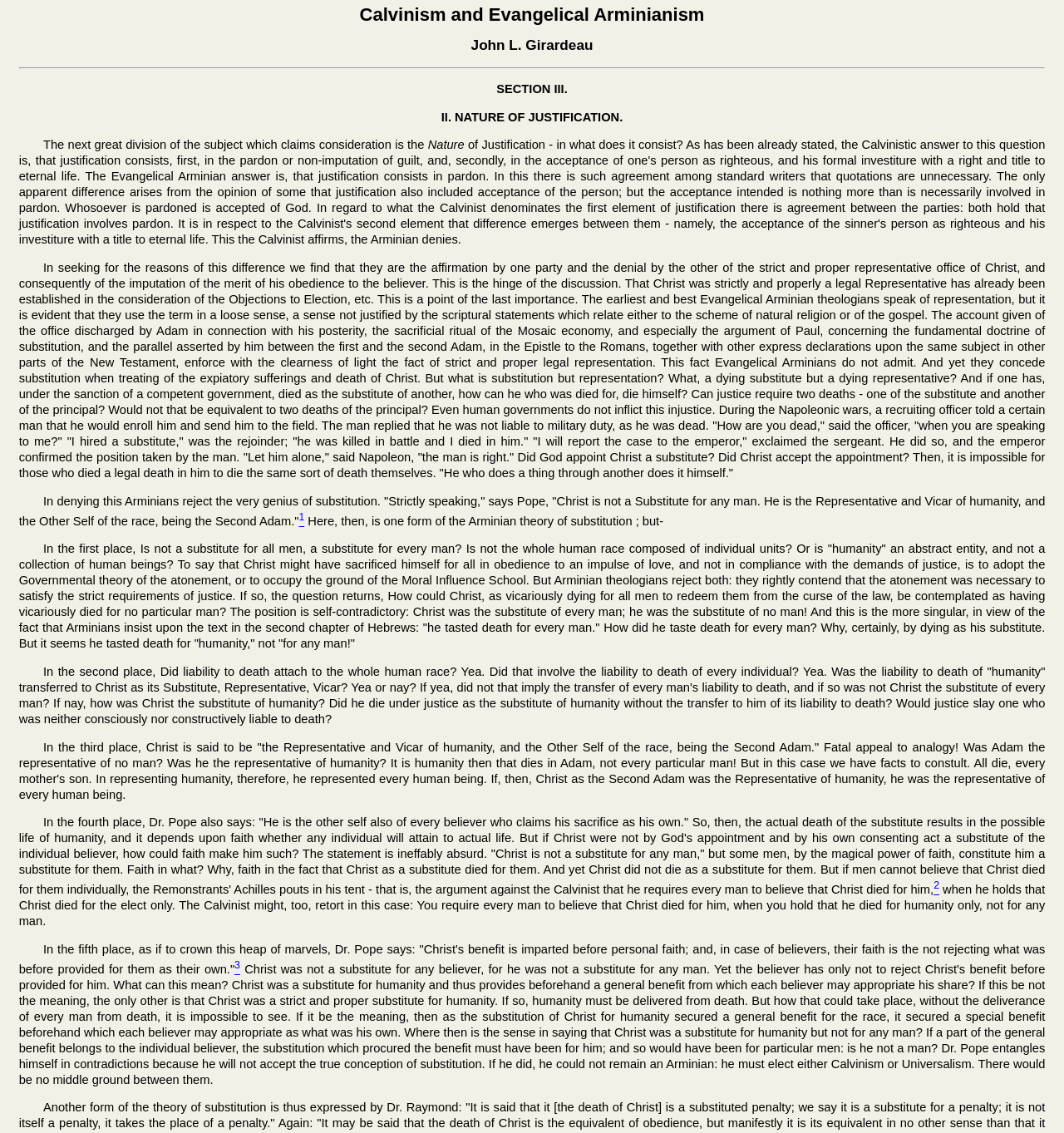Who is the author of the text?
Based on the image, provide a one-word or brief-phrase response.

John L. Girardeau